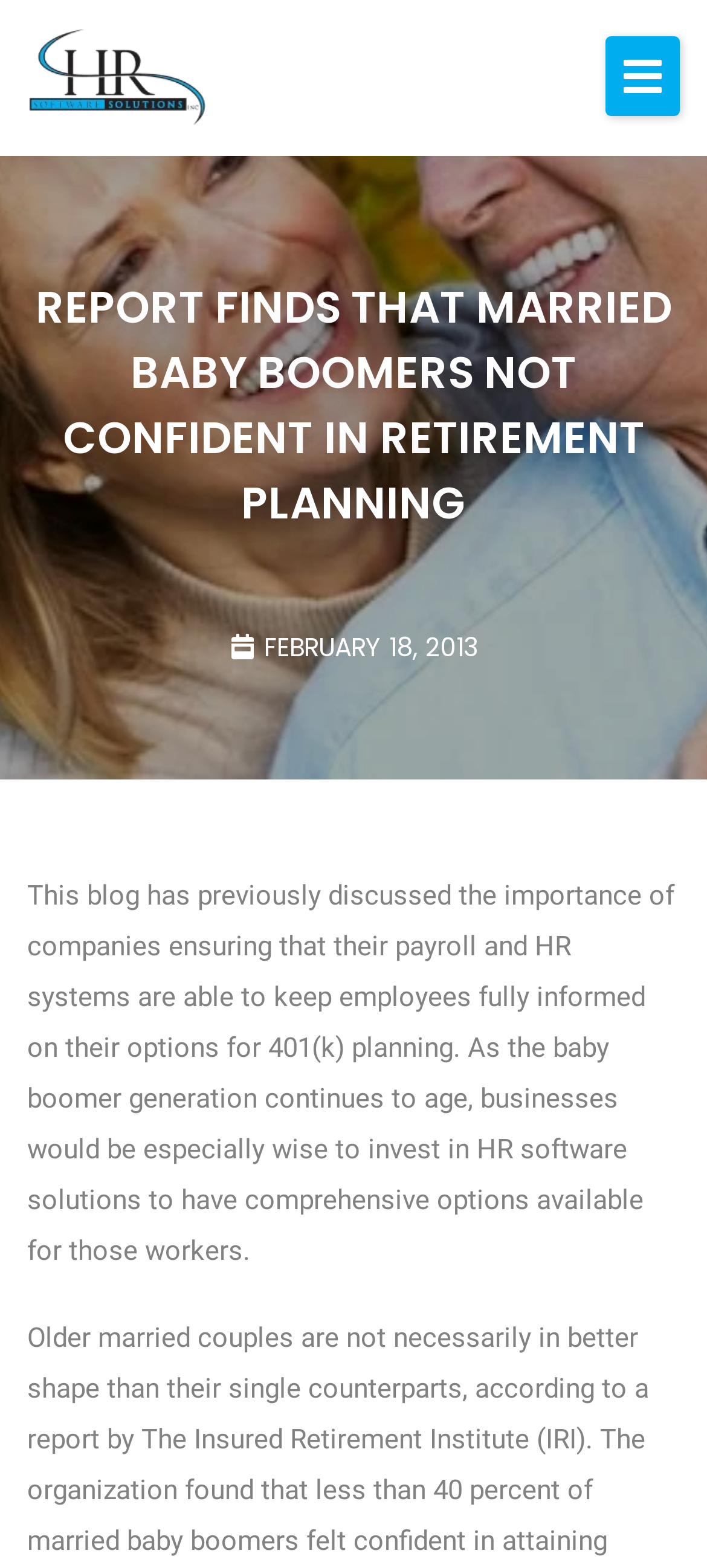Please find and provide the title of the webpage.

REPORT FINDS THAT MARRIED BABY BOOMERS NOT CONFIDENT IN RETIREMENT PLANNING